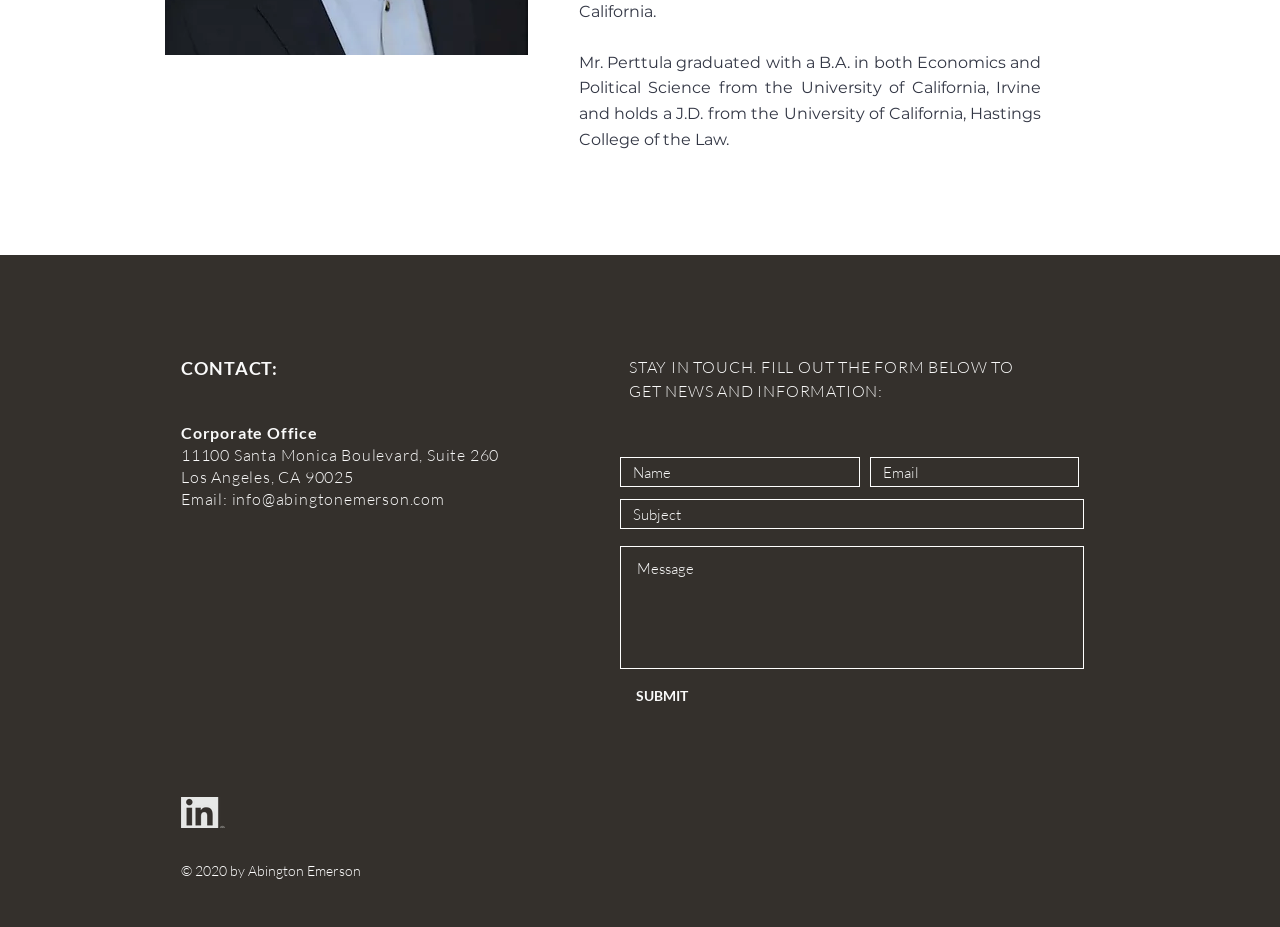Find the UI element described as: "aria-label="Subject" name="subject" placeholder="Subject"" and predict its bounding box coordinates. Ensure the coordinates are four float numbers between 0 and 1, [left, top, right, bottom].

[0.484, 0.538, 0.847, 0.571]